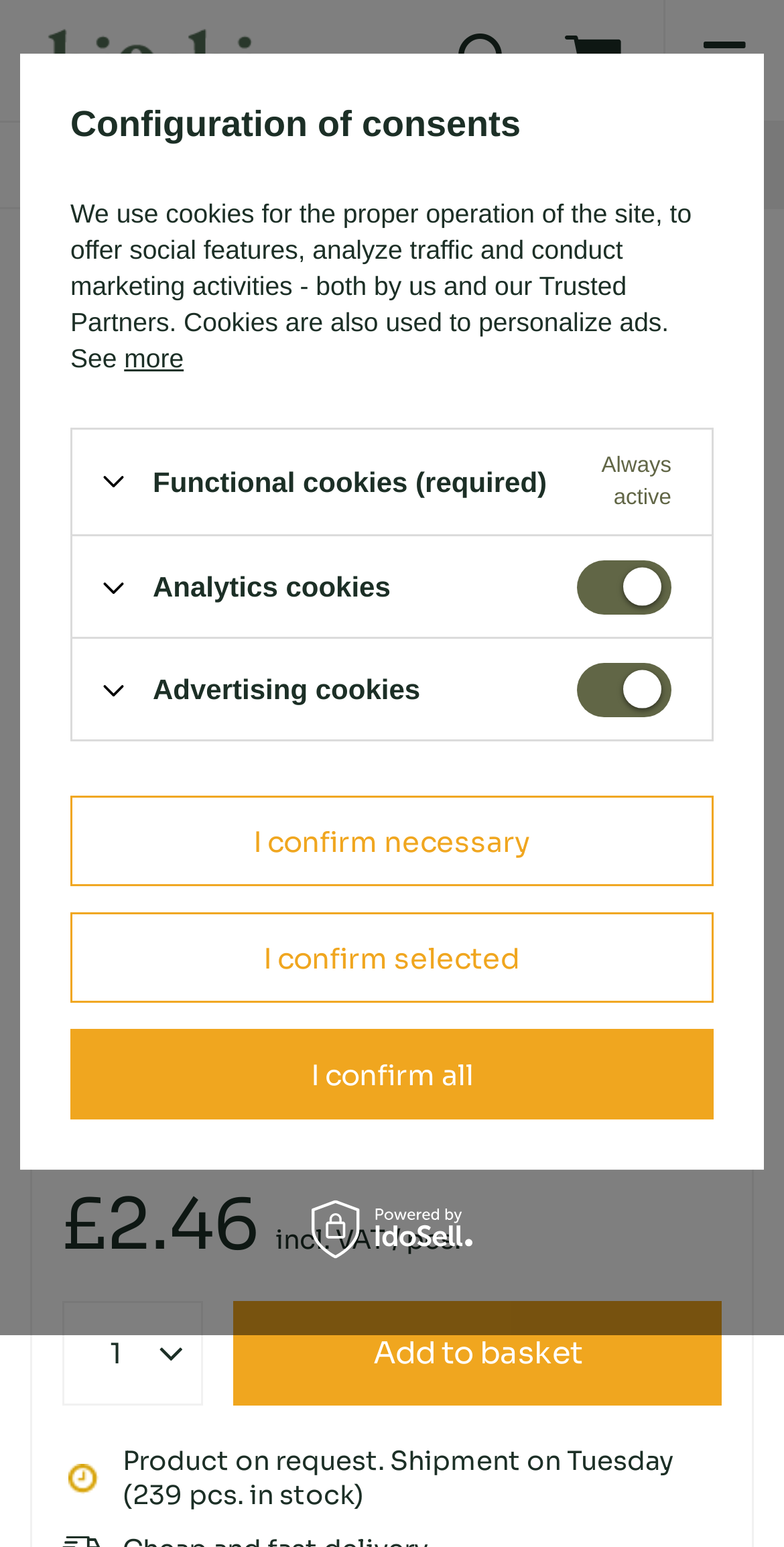Detail the various sections and features present on the webpage.

This webpage is about a product, specifically Anion strip sanitary pads, with 15 pieces in a pack. At the top, there are several links and icons, including a home page link, a health and beauty category link, and a hygiene category link. There is also a button with a back arrow icon.

Below these links, there is a large image of the product, which takes up most of the width of the page. Above the image, there is a heading with the product name. To the right of the image, there are several links, including "Add to compare" and "Add to shopping list".

Below the image, there is a section with product details, including the price, £2.46, and a label indicating that it includes VAT. There is also a button with a minus icon, a spin button to select the quantity, and an "Add to basket" button.

Further down, there is a section with information about shipment, indicating that the product will be shipped on Tuesday and that there are 239 pieces in stock. There is also an image with a label "Product on request".

At the bottom of the page, there is a section about cookies and consents, with several paragraphs of text explaining how cookies are used on the site. There are also several links and buttons to configure consent settings.